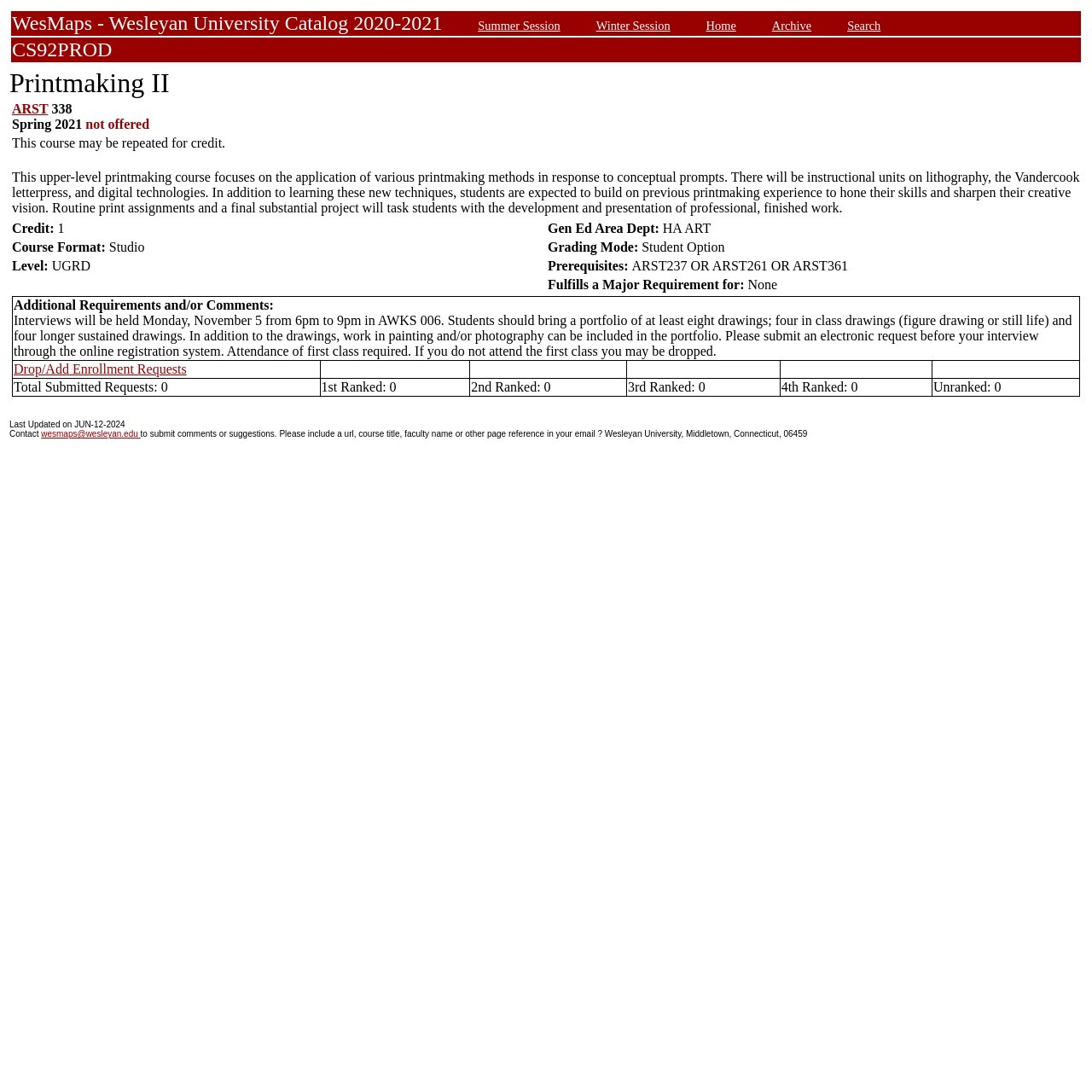Locate the bounding box of the UI element described in the following text: "wesmaps@wesleyan.edu".

[0.038, 0.393, 0.129, 0.402]